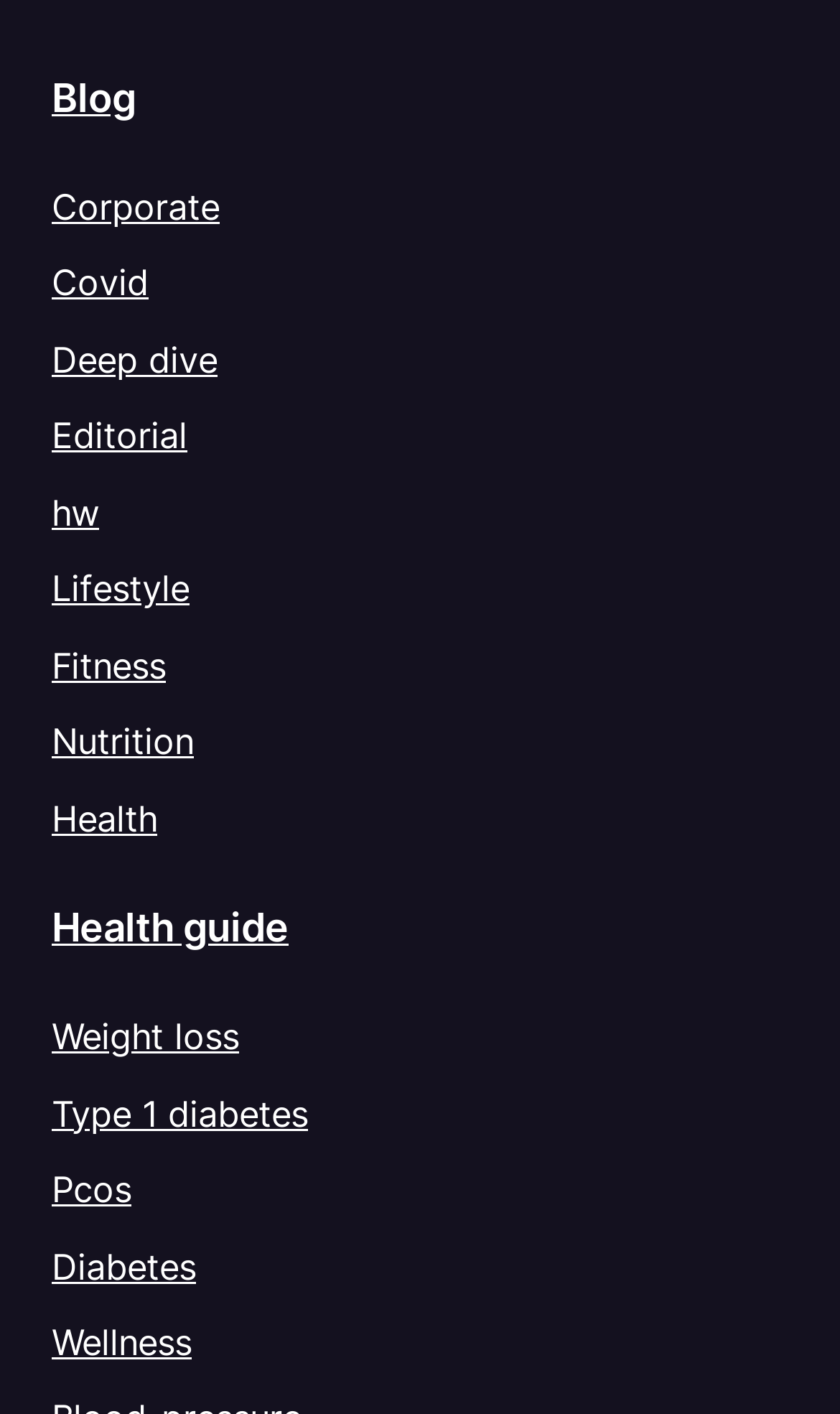Specify the bounding box coordinates of the element's region that should be clicked to achieve the following instruction: "go to blog". The bounding box coordinates consist of four float numbers between 0 and 1, in the format [left, top, right, bottom].

[0.062, 0.052, 0.162, 0.085]